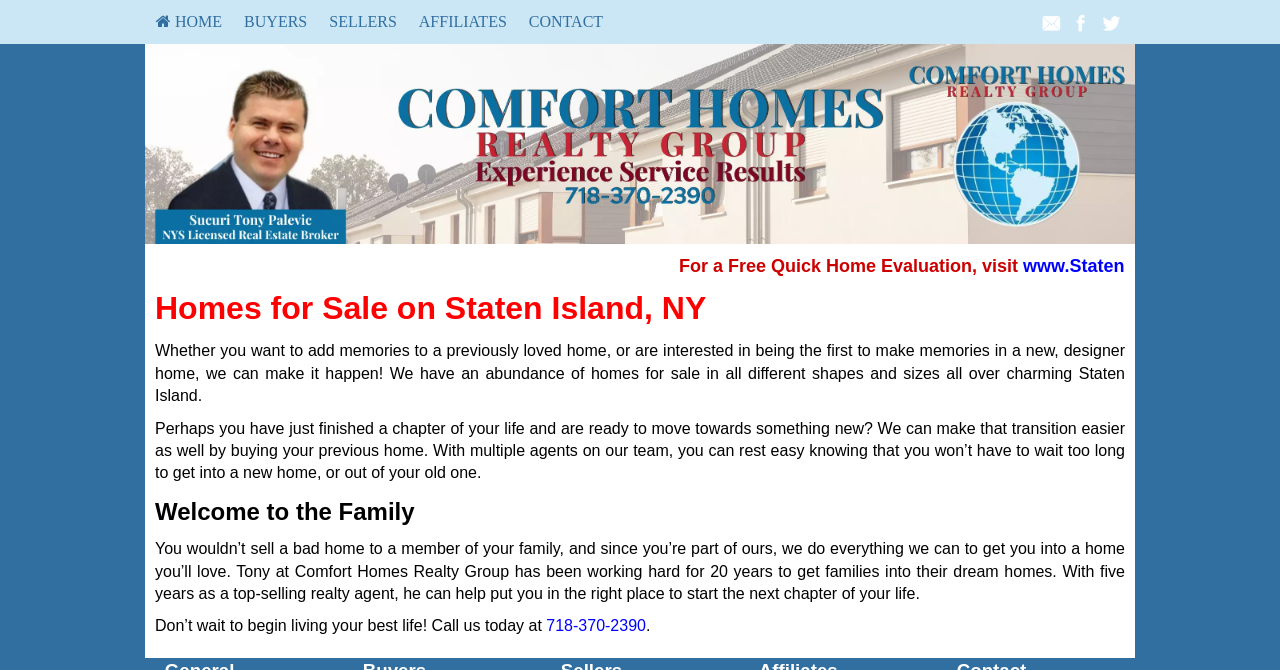Highlight the bounding box of the UI element that corresponds to this description: "aria-label="Email Agent"".

[0.811, 0.016, 0.831, 0.05]